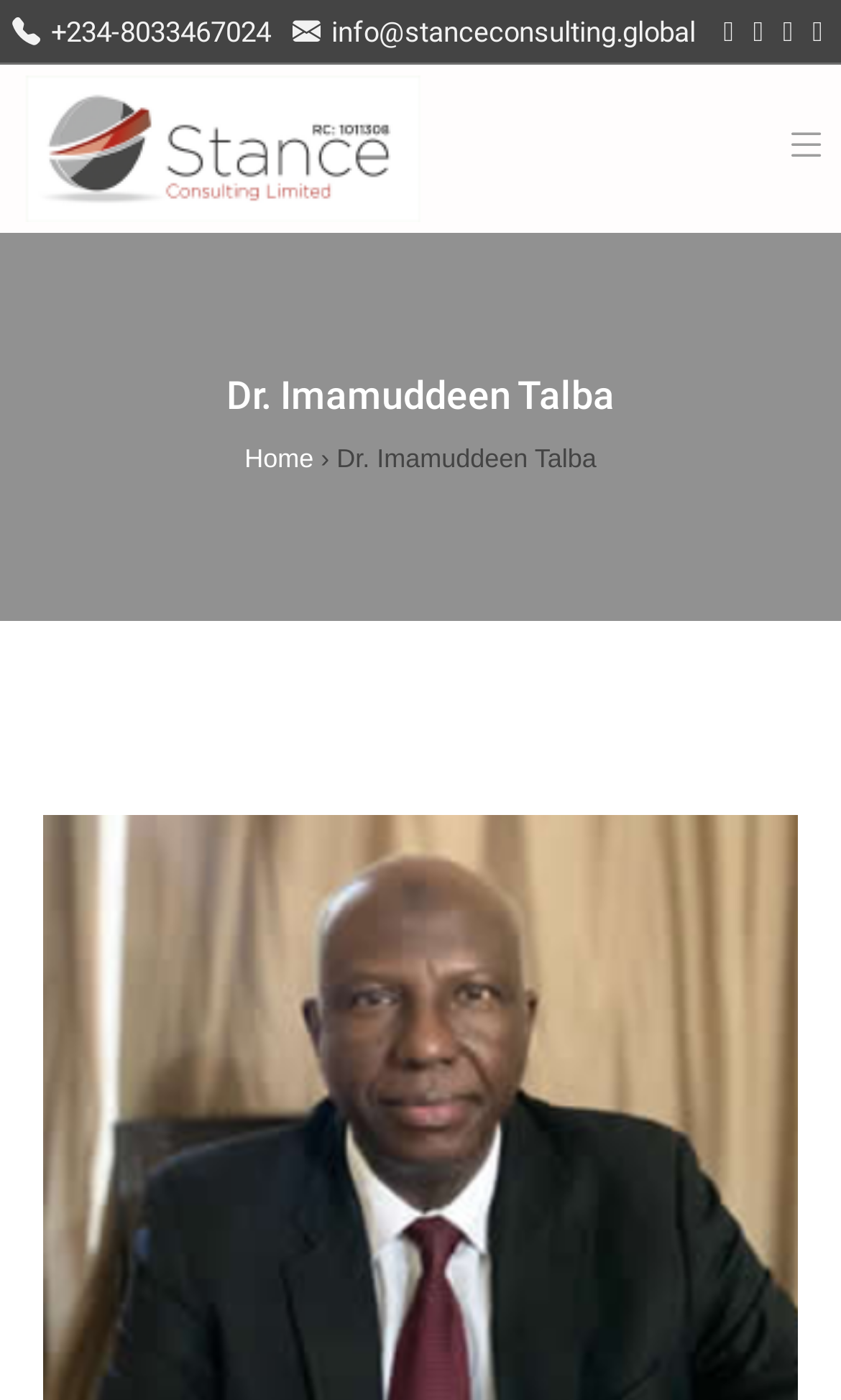Provide a one-word or short-phrase response to the question:
How many social media links are available on the webpage?

4